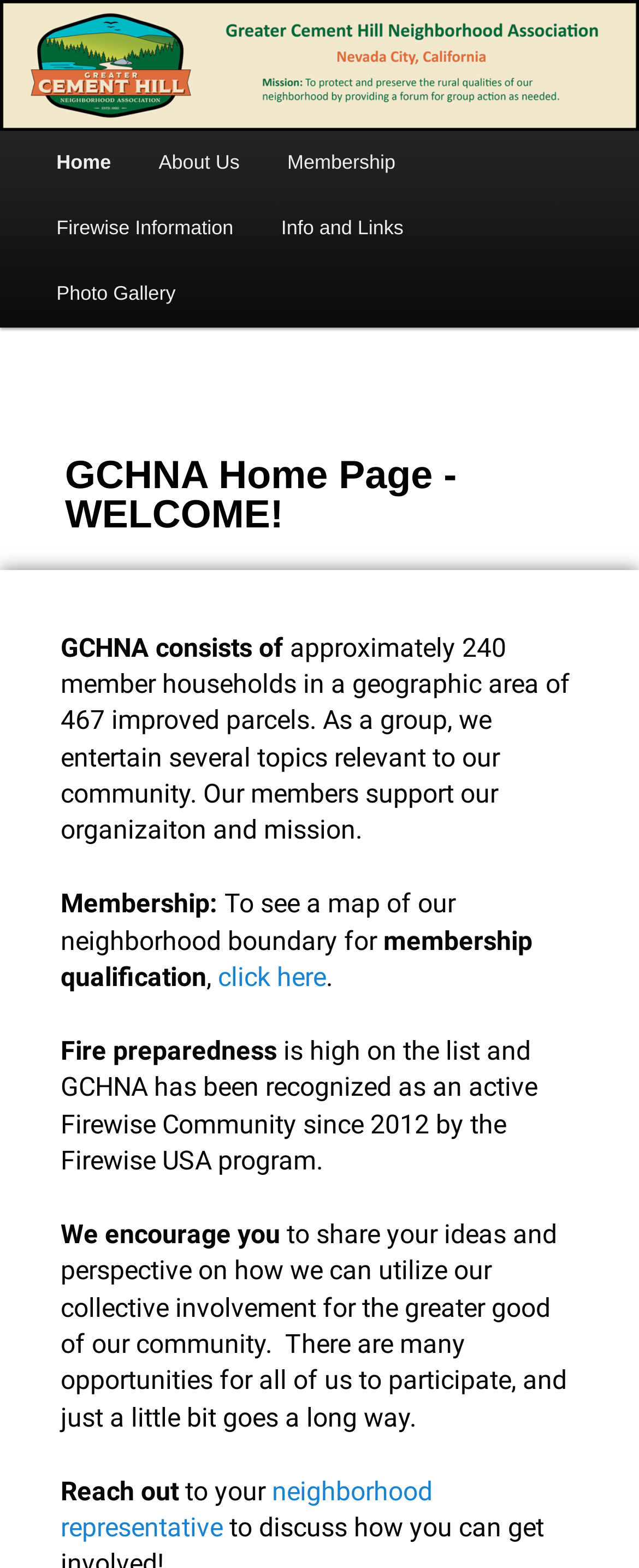Find the bounding box of the UI element described as follows: "Info and Links".

[0.403, 0.125, 0.669, 0.167]